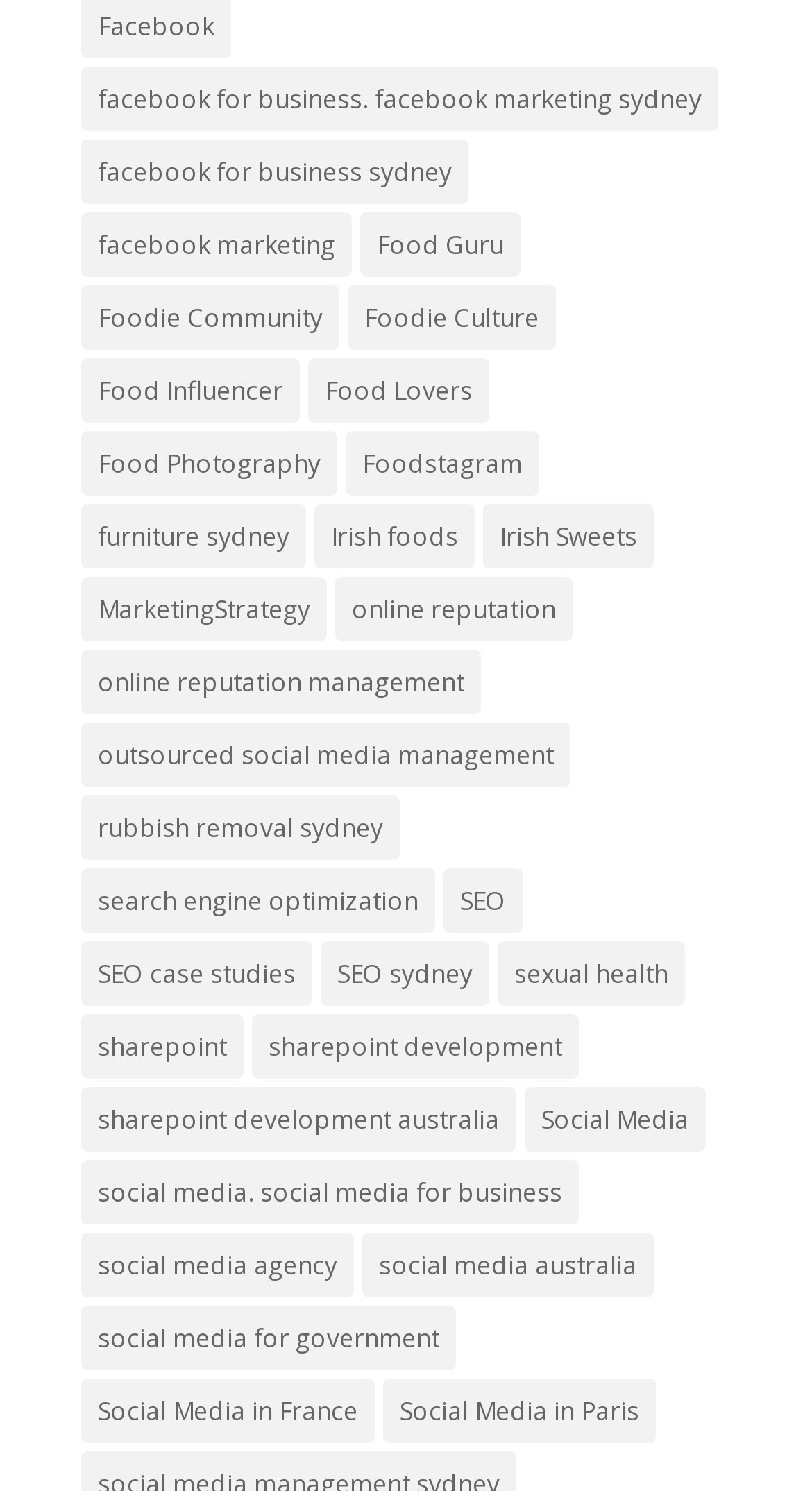How many links are related to SEO?
Answer the question with a single word or phrase derived from the image.

4